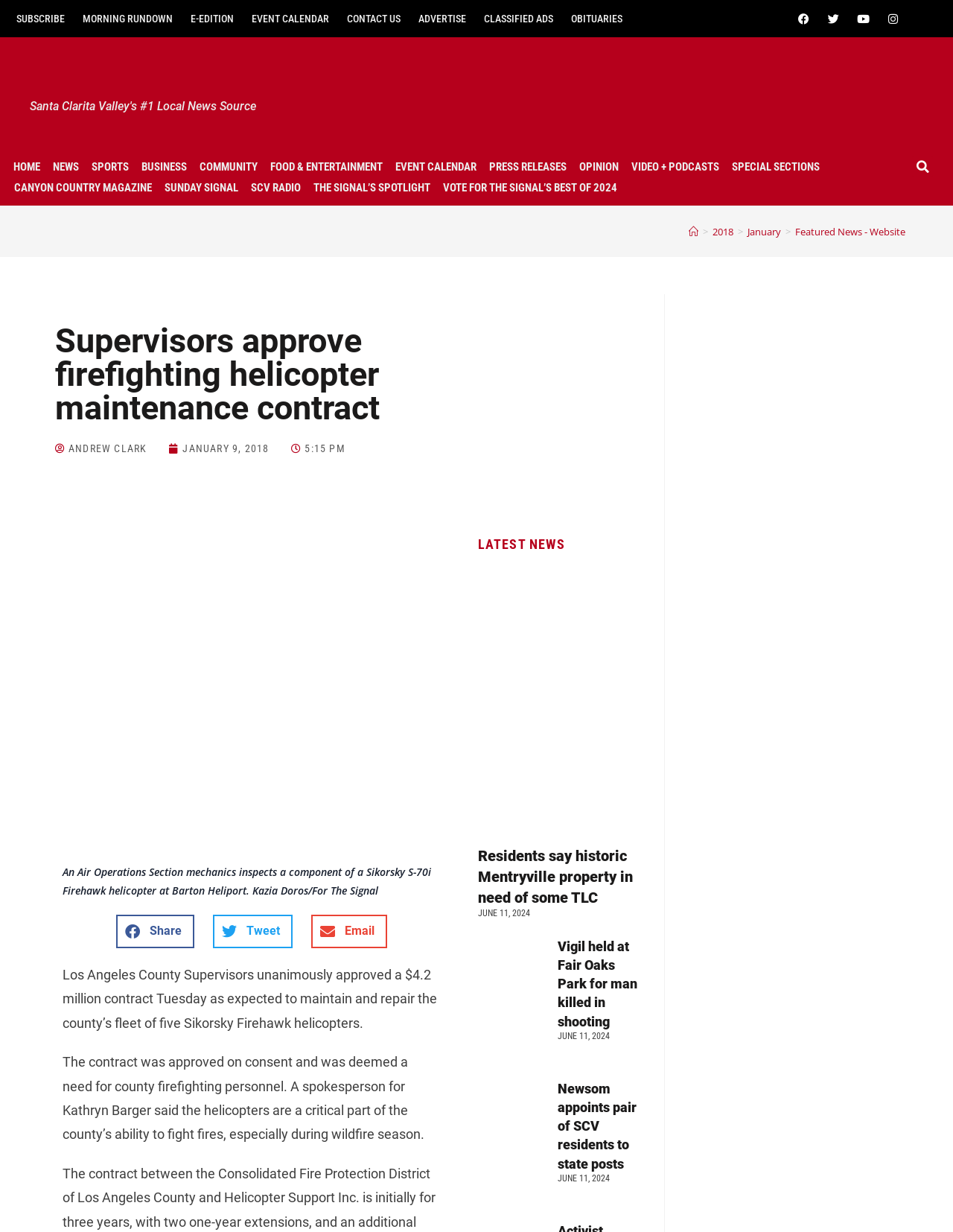Find and indicate the bounding box coordinates of the region you should select to follow the given instruction: "Click on the 'SUBSCRIBE' link".

[0.008, 0.008, 0.077, 0.022]